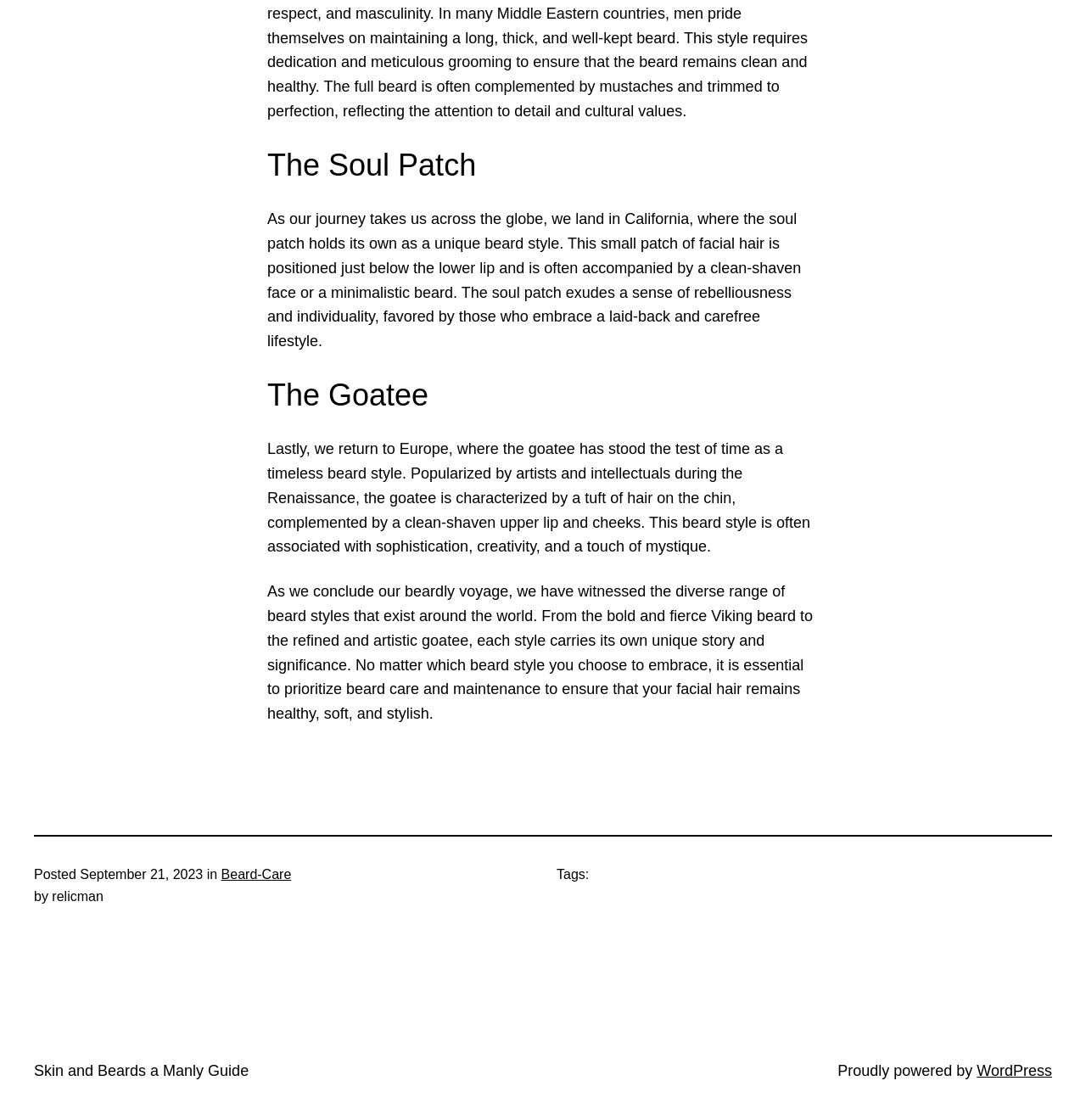Answer the question with a brief word or phrase:
What platform is the website powered by?

WordPress